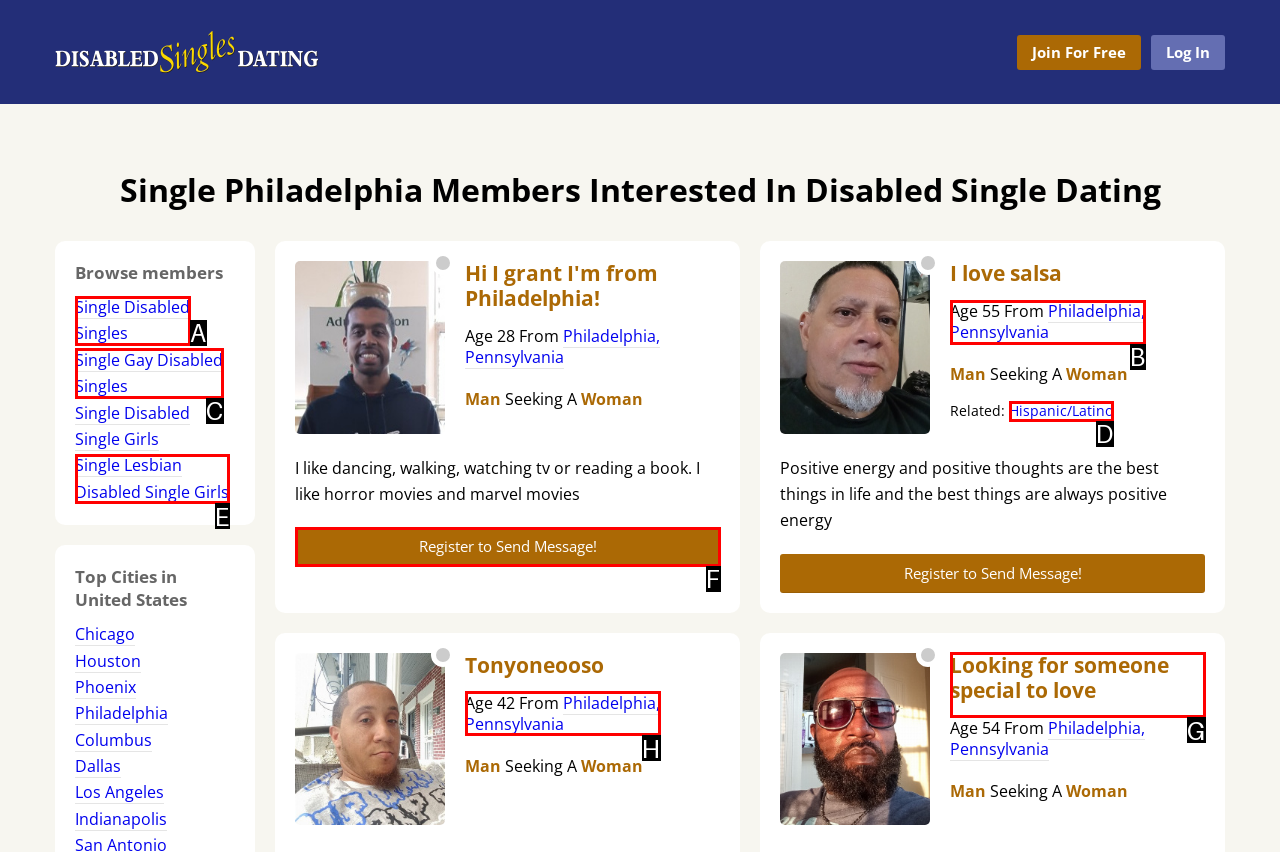Select the correct option based on the description: Philadelphia, Pennsylvania
Answer directly with the option’s letter.

H